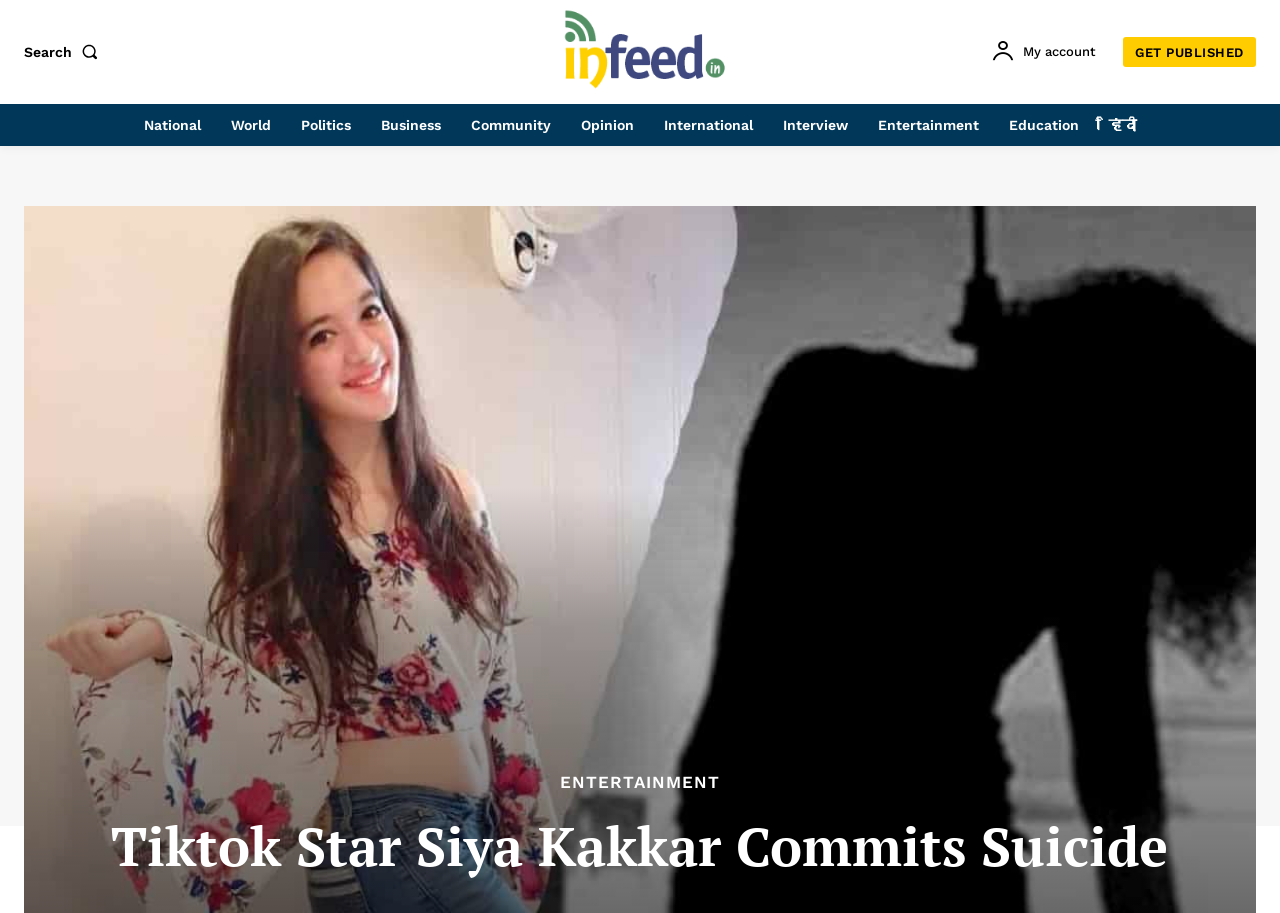Using the details from the image, please elaborate on the following question: What is the language of the link 'हिंदी'?

The link 'हिंदी' is likely a language option, and the text 'हिंदी' is written in the Devanagari script, which is used to write Hindi. Therefore, the language of the link 'हिंदी' is Hindi.